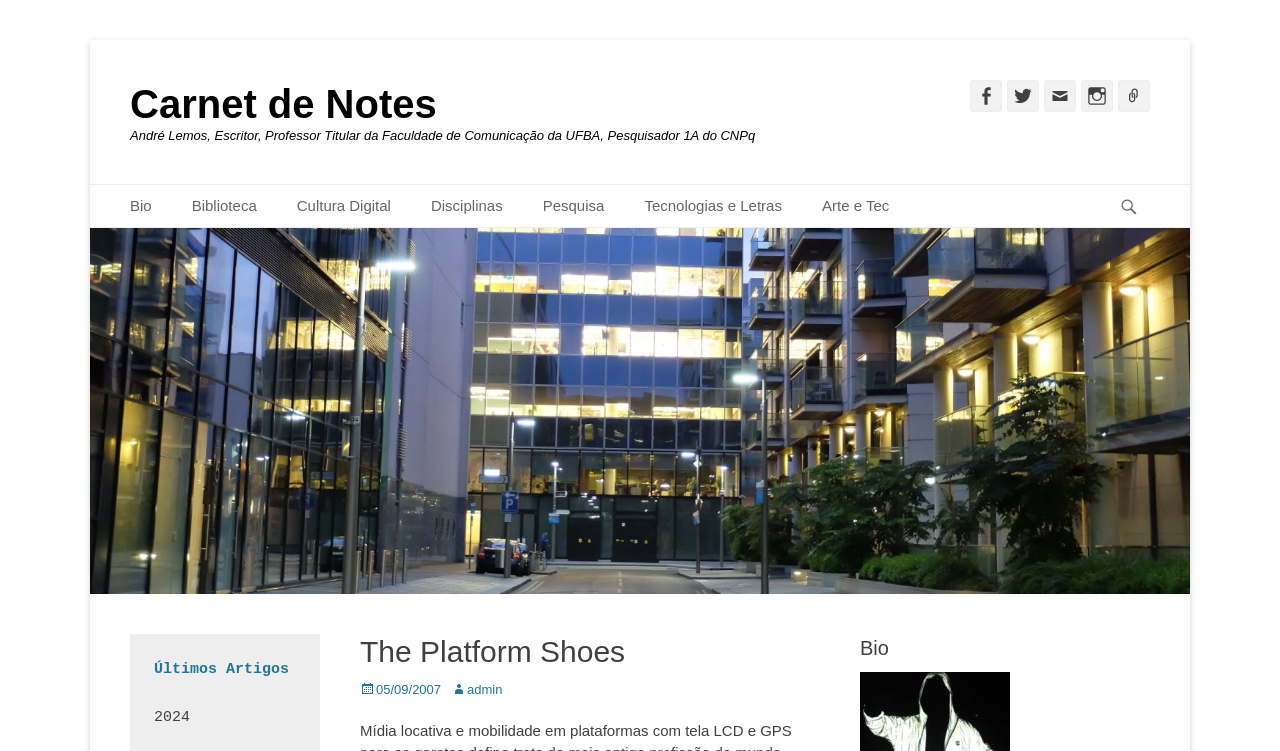Specify the bounding box coordinates of the element's region that should be clicked to achieve the following instruction: "Go to Carnet de Notes". The bounding box coordinates consist of four float numbers between 0 and 1, in the format [left, top, right, bottom].

[0.102, 0.109, 0.341, 0.168]